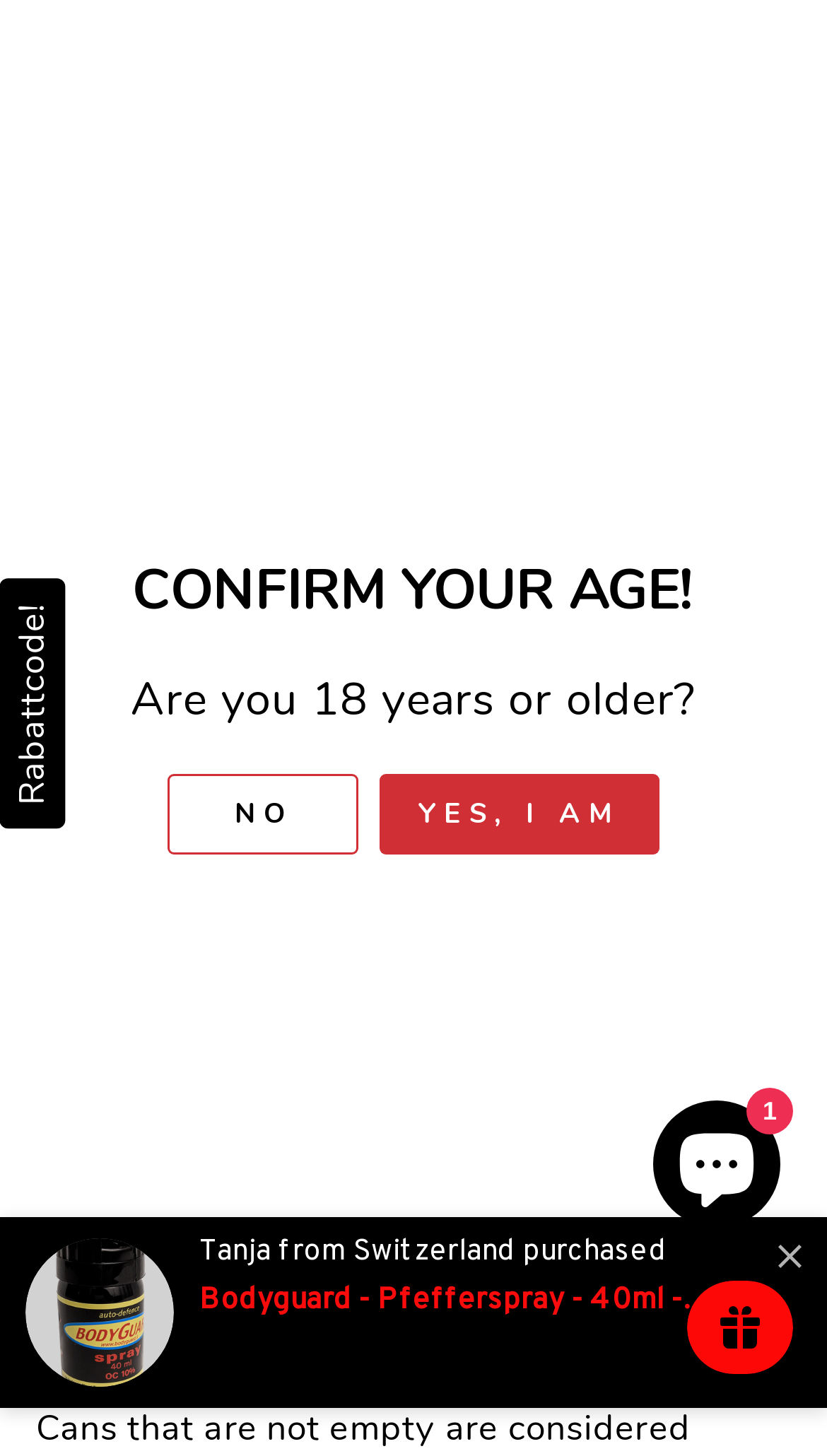Please determine the bounding box coordinates for the UI element described here. Use the format (top-left x, top-left y, bottom-right x, bottom-right y) with values bounded between 0 and 1: Site navigation

[0.755, 0.082, 0.871, 0.148]